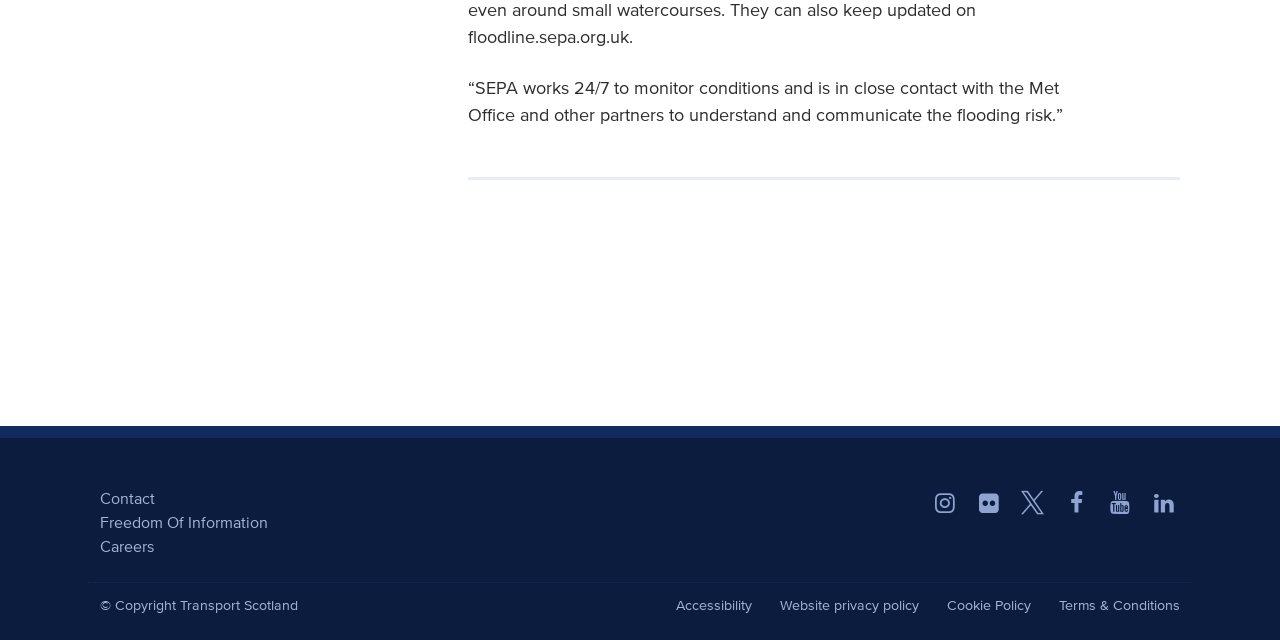What are the options to access more information on the webpage?
Analyze the image and deliver a detailed answer to the question.

The options to access more information on the webpage are Contact, Freedom Of Information, and Careers, which are present as links at the top of the page.